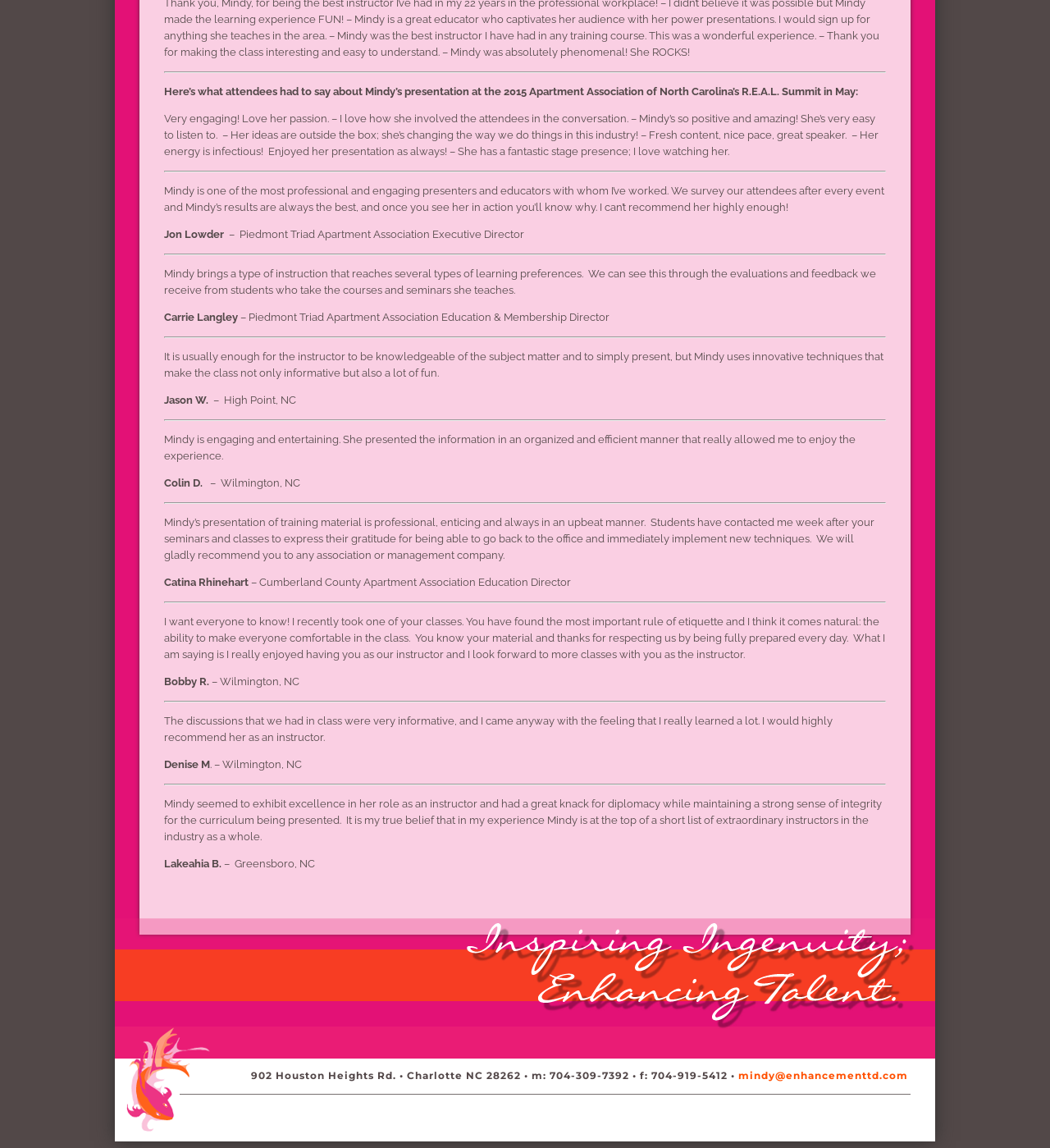What is the contact information provided on the webpage?
Please look at the screenshot and answer in one word or a short phrase.

Address, phone numbers, and email